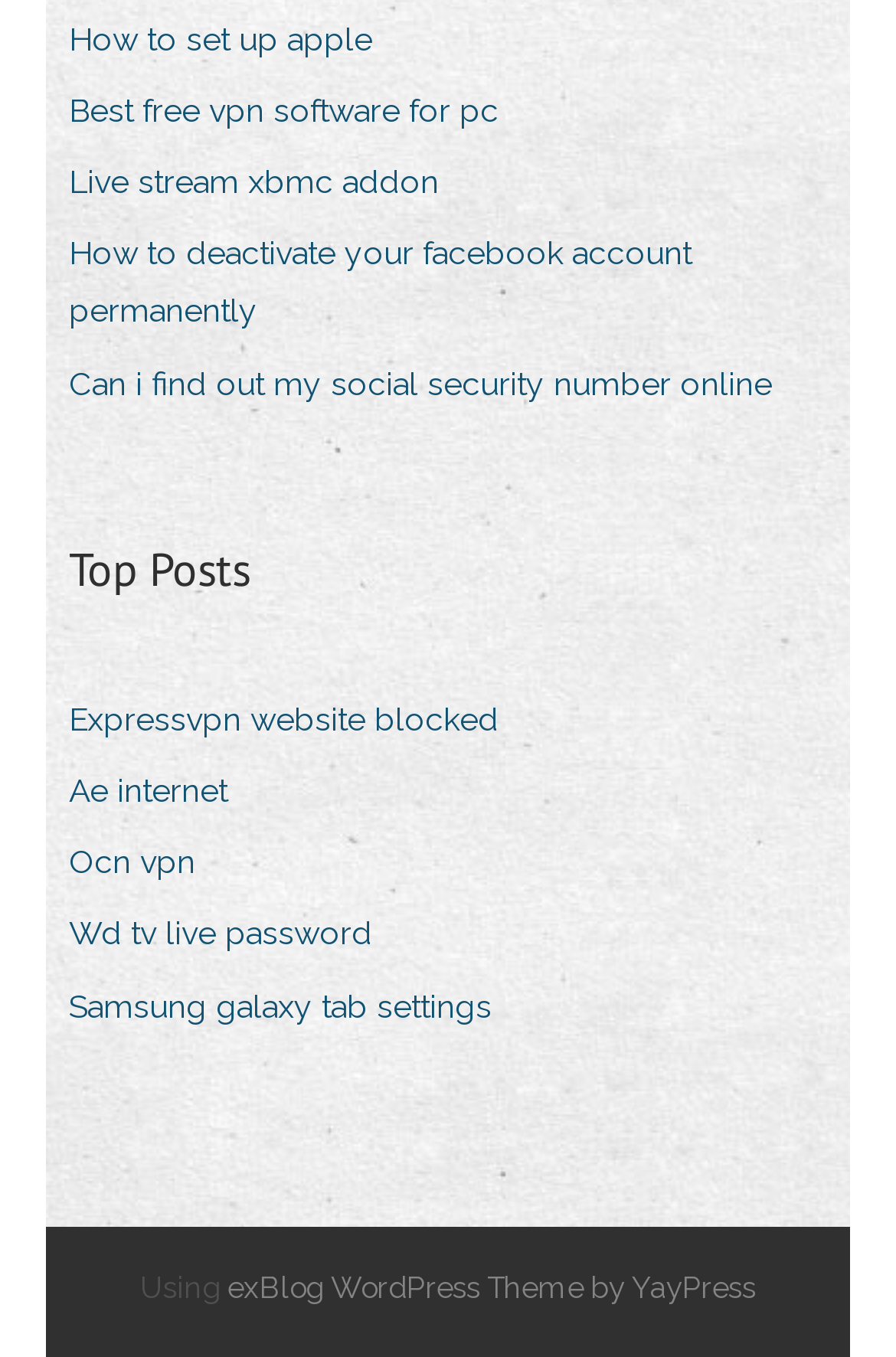Answer this question in one word or a short phrase: What is the topic of the first link?

Apple setup